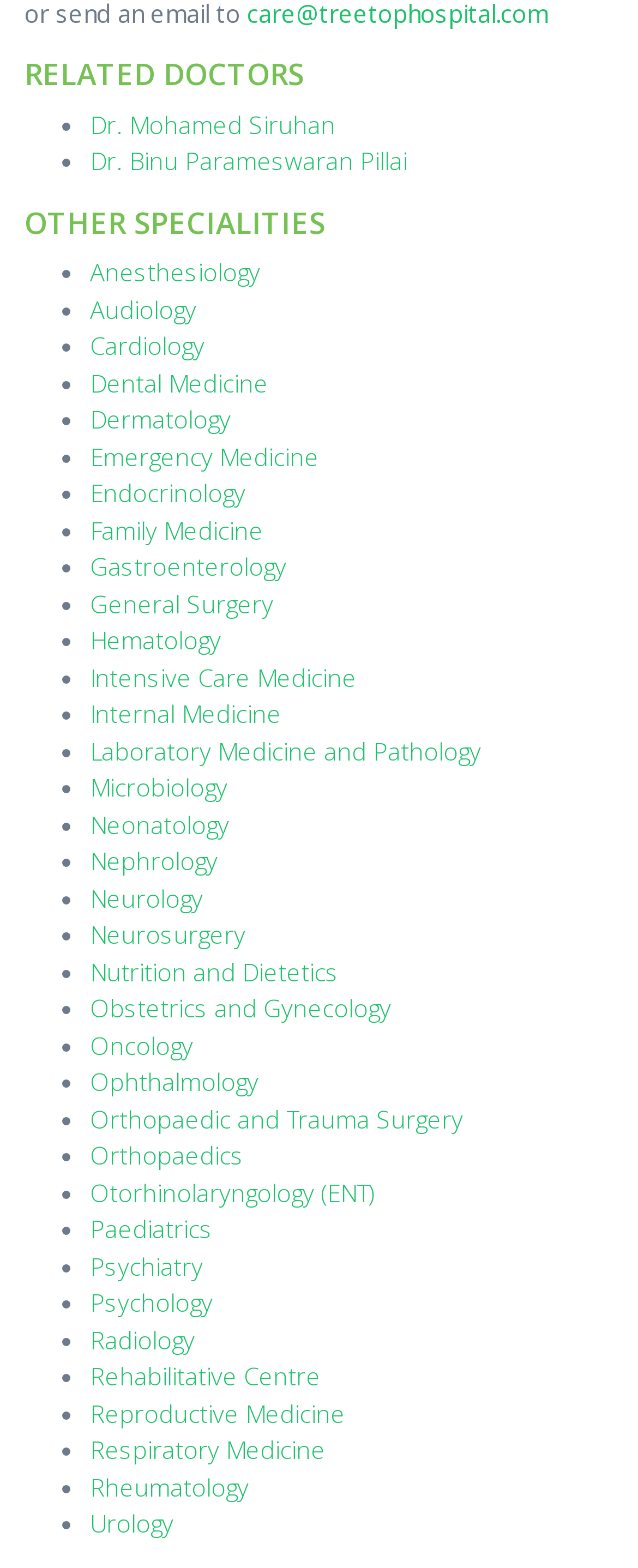Locate the coordinates of the bounding box for the clickable region that fulfills this instruction: "Learn about Dermatology".

[0.141, 0.257, 0.362, 0.278]